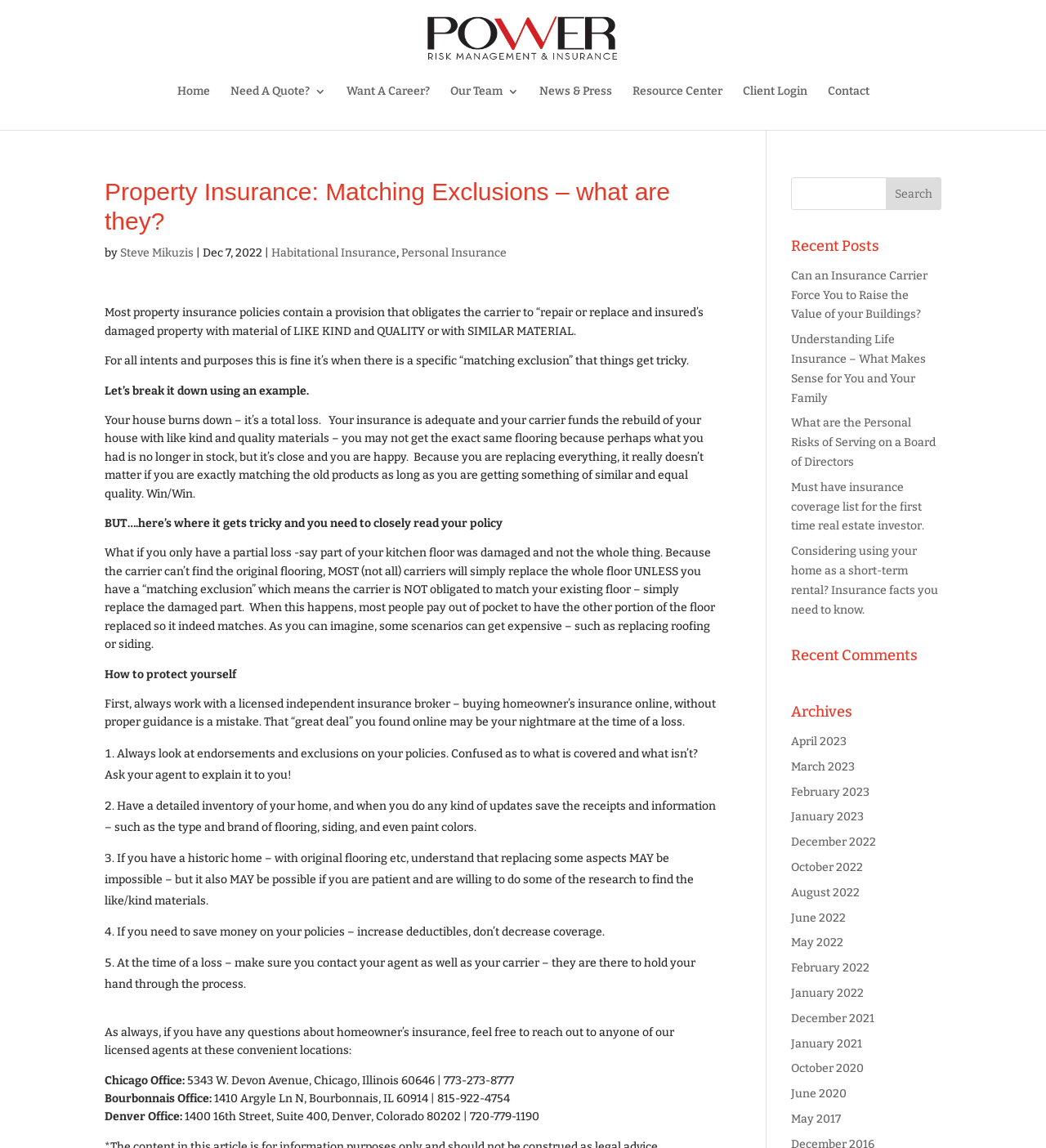Find the bounding box of the UI element described as: "alt="Power Risk Management & Insurance"". The bounding box coordinates should be given as four float values between 0 and 1, i.e., [left, top, right, bottom].

[0.418, 0.029, 0.585, 0.041]